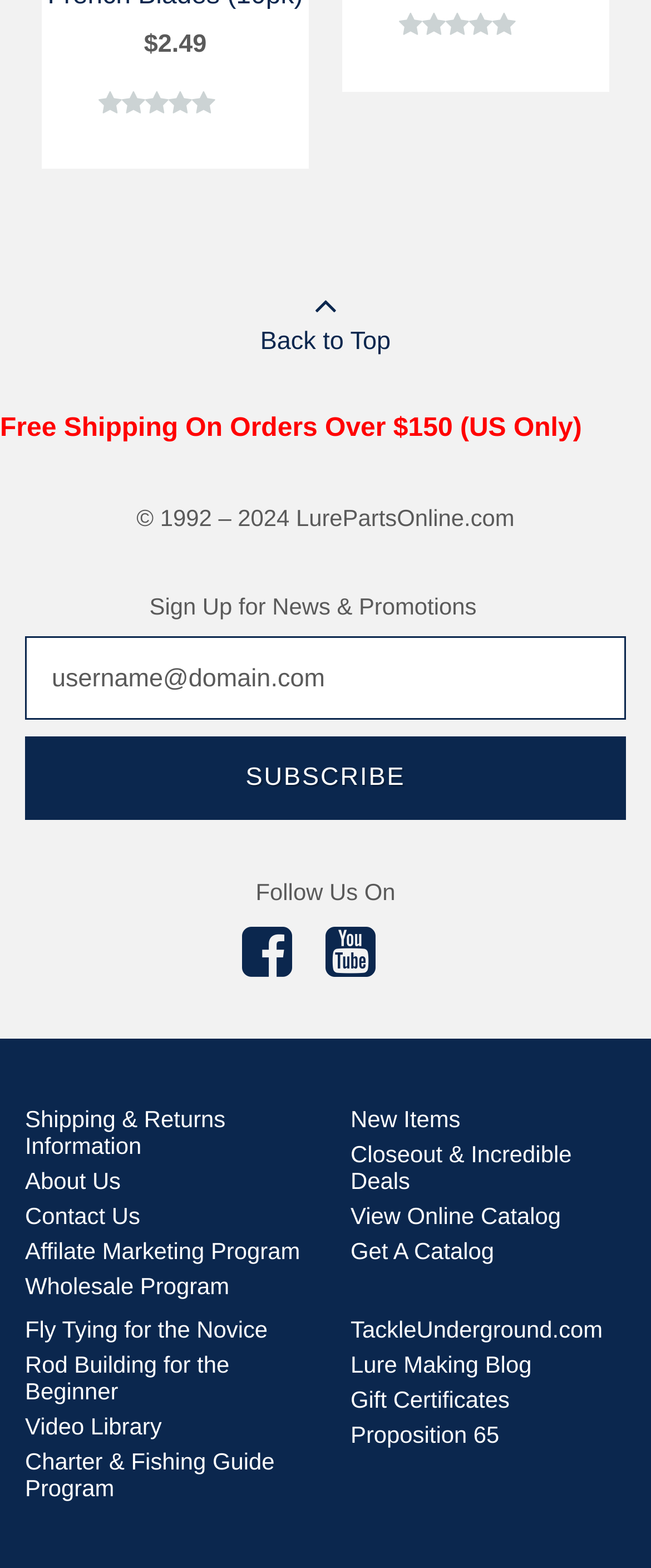Please determine the bounding box coordinates of the element to click in order to execute the following instruction: "View shipping and returns information". The coordinates should be four float numbers between 0 and 1, specified as [left, top, right, bottom].

[0.038, 0.706, 0.346, 0.74]